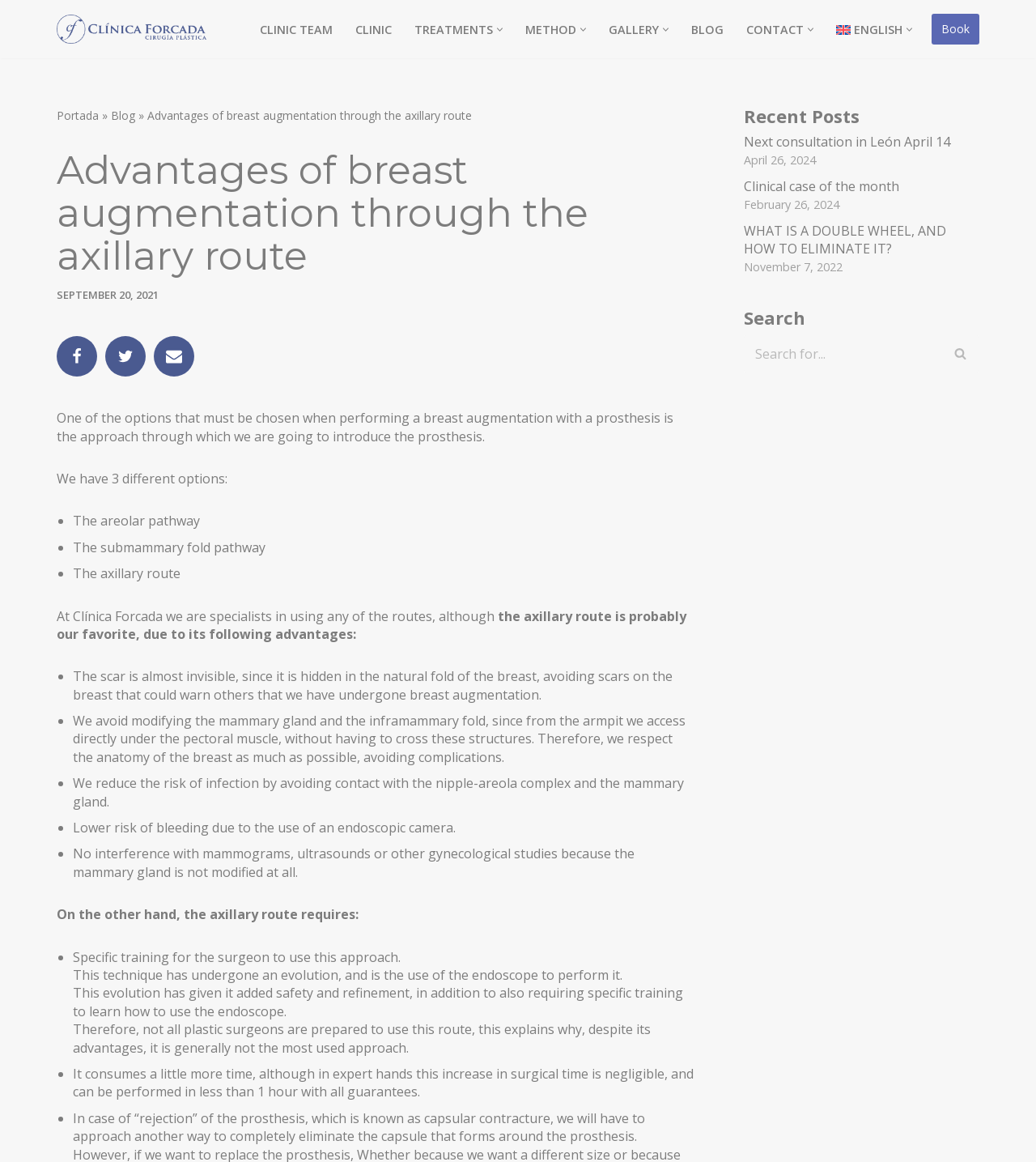Give a complete and precise description of the webpage's appearance.

This webpage is about the advantages of breast augmentation through the axillary route at Clínica Forcada. At the top, there is a navigation menu with links to different sections of the clinic's website, including the clinic team, treatments, and contact information. Below the navigation menu, there is a heading that reads "Advantages of breast augmentation through the axillary route" followed by a date, September 20, 2021.

The main content of the webpage starts with a brief introduction to breast augmentation, explaining that one of the options to consider is the approach through which the prosthesis is introduced. There are three different options: the areolar pathway, the submammary fold pathway, and the axillary route. The clinic specializes in using any of these routes, but the axillary route is their favorite due to its advantages.

The advantages of the axillary route are listed in bullet points. The first advantage is that the scar is almost invisible, hidden in the natural fold of the breast, avoiding visible scars on the breast. The second advantage is that the clinic avoids modifying the mammary gland and the inframammary fold, accessing directly under the pectoral muscle from the armpit, which respects the anatomy of the breast and avoids complications.

On the left side of the webpage, there are social media links to Facebook, Twitter, and Email. At the bottom, there is a link to book an appointment.